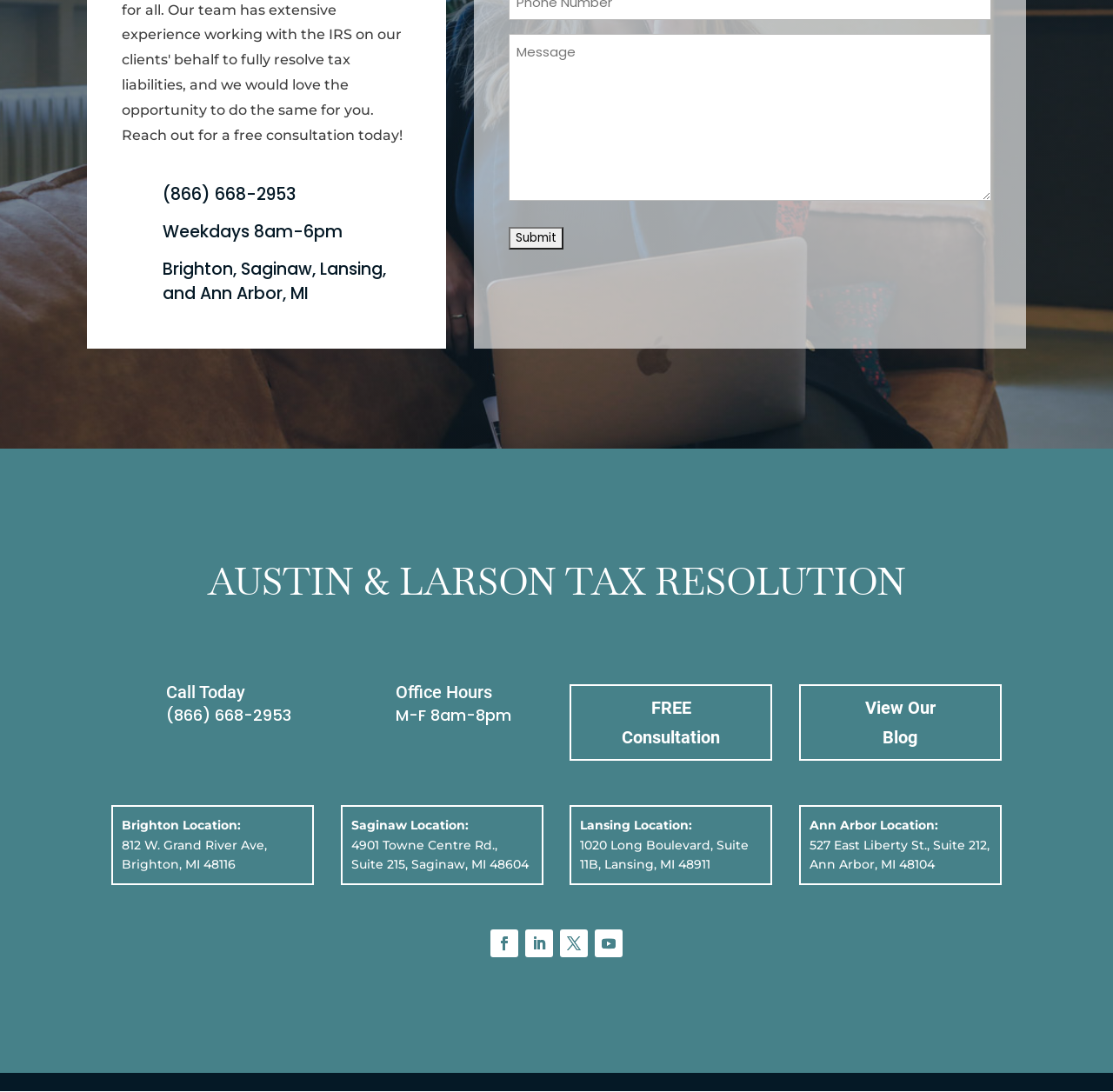From the screenshot, find the bounding box of the UI element matching this description: "FREE Consultation". Supply the bounding box coordinates in the form [left, top, right, bottom], each a float between 0 and 1.

[0.512, 0.627, 0.694, 0.697]